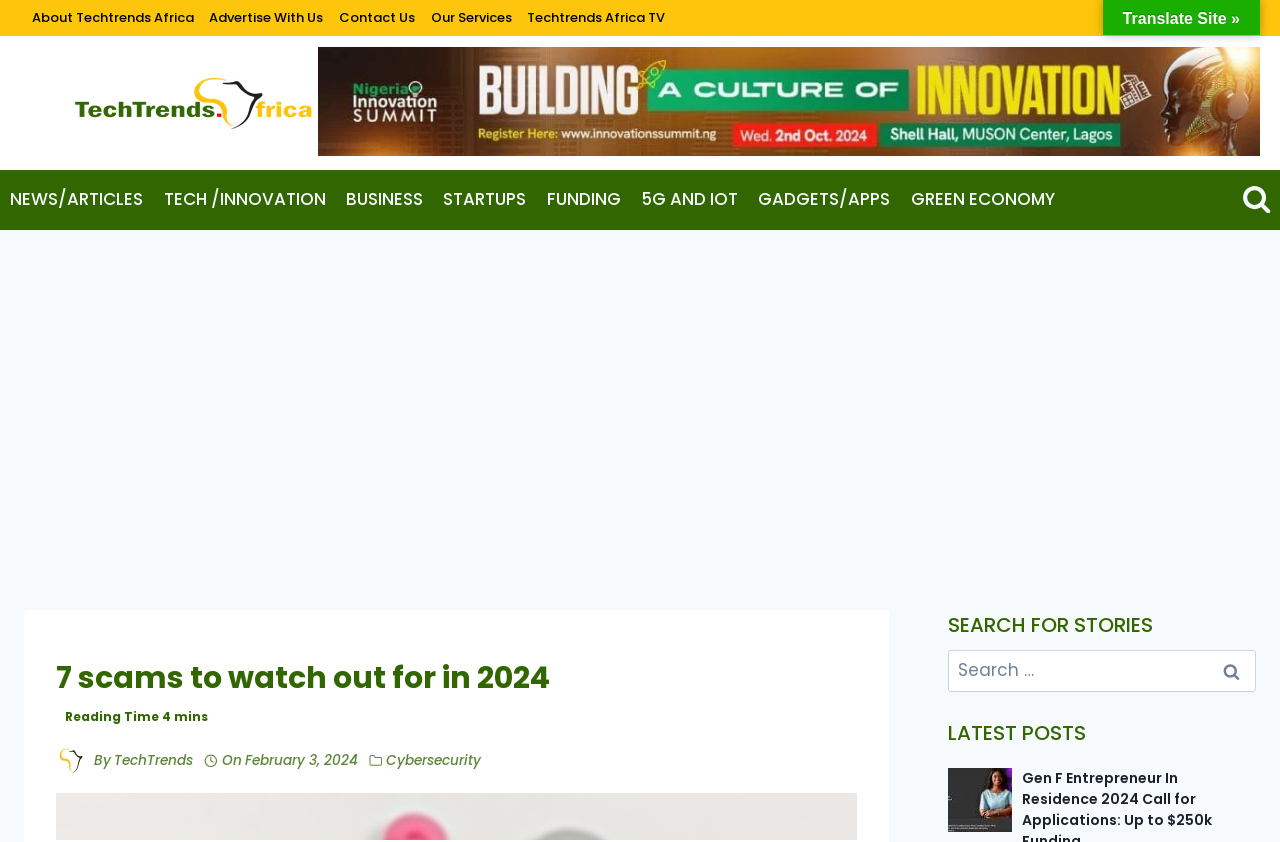Bounding box coordinates are specified in the format (top-left x, top-left y, bottom-right x, bottom-right y). All values are floating point numbers bounded between 0 and 1. Please provide the bounding box coordinate of the region this sentence describes: About Techtrends Africa

[0.019, 0.0, 0.157, 0.043]